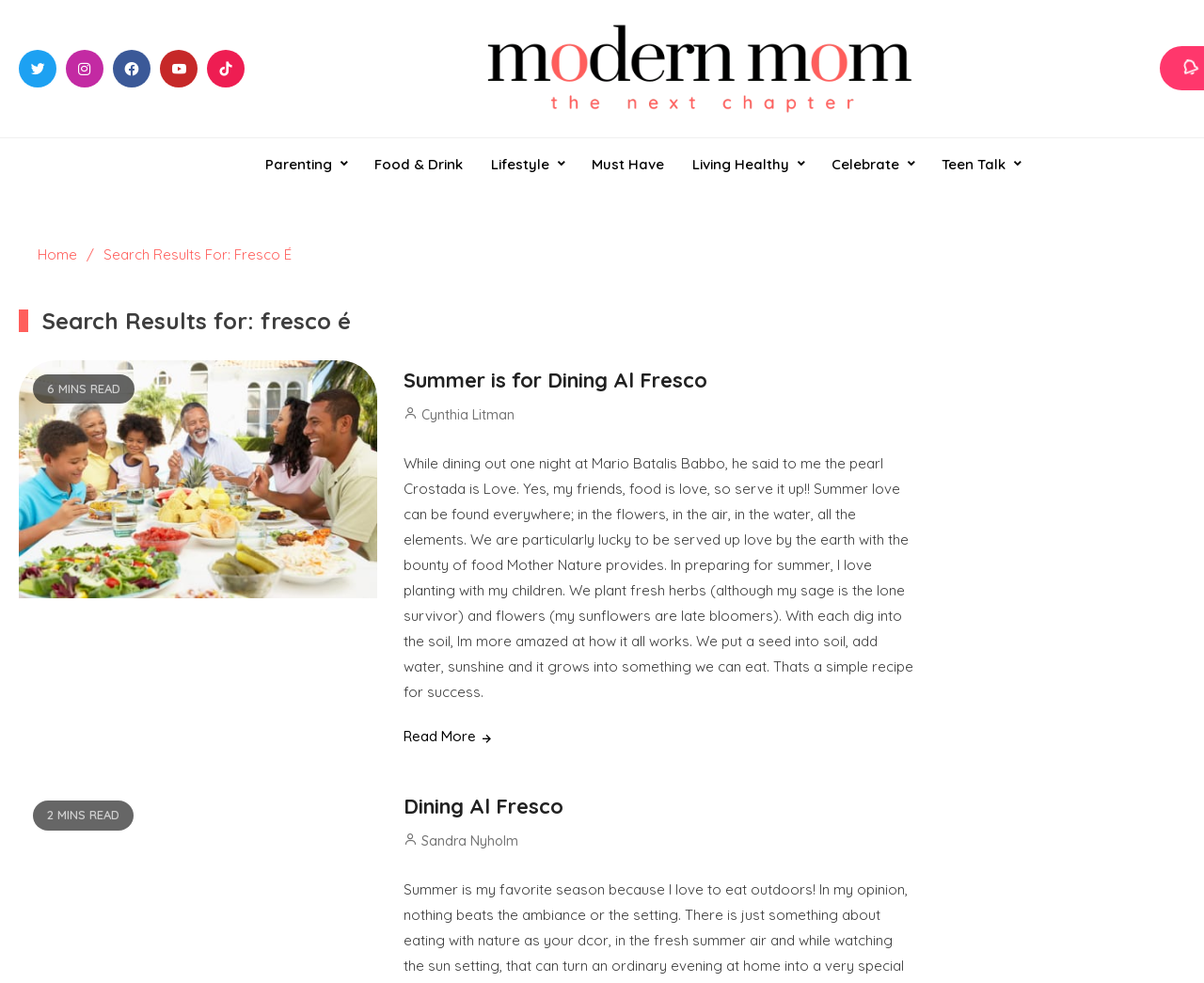Respond to the question below with a single word or phrase:
What is the category of the link 'Parenting'?

Category